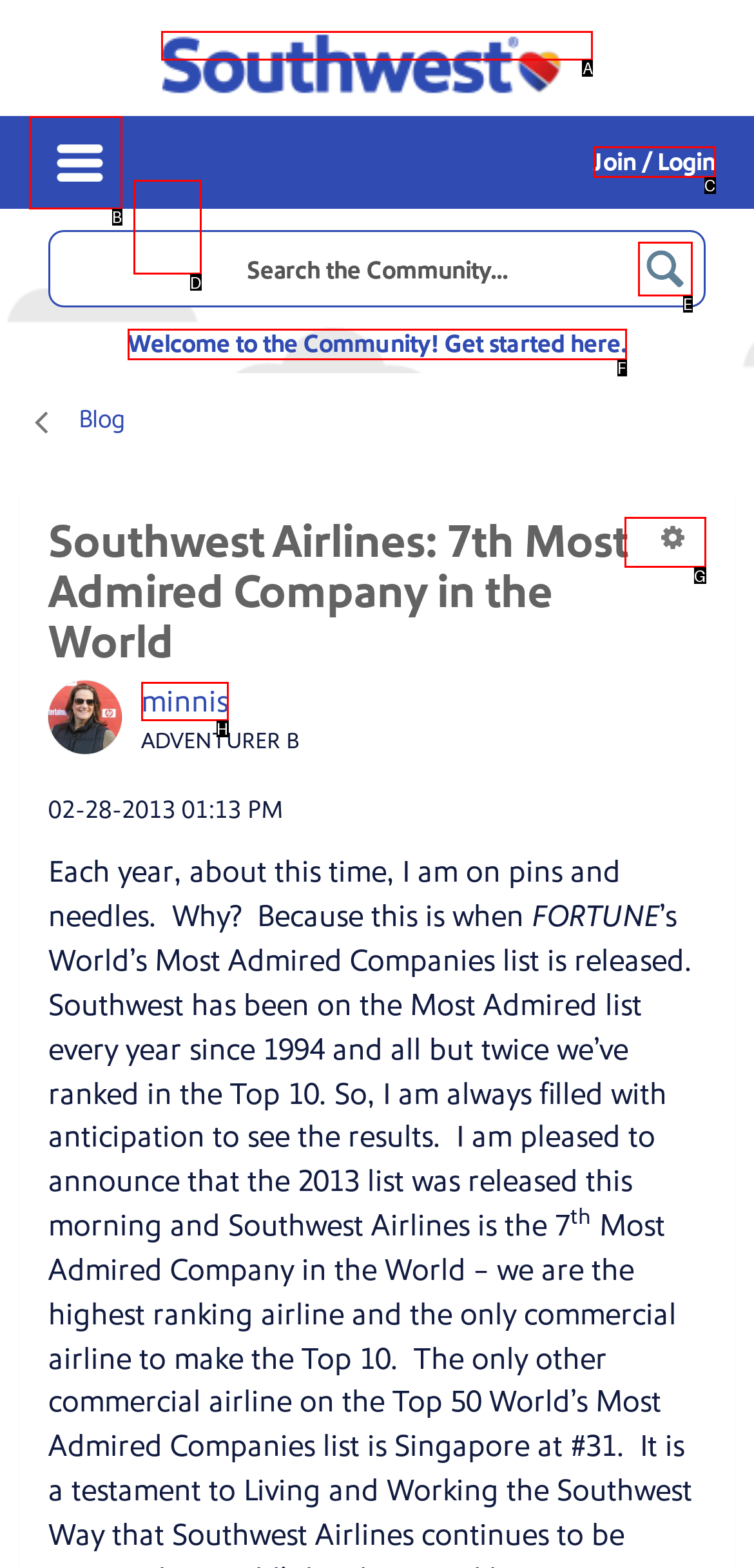Choose the HTML element that best fits the given description: Blog. Answer by stating the letter of the option.

D